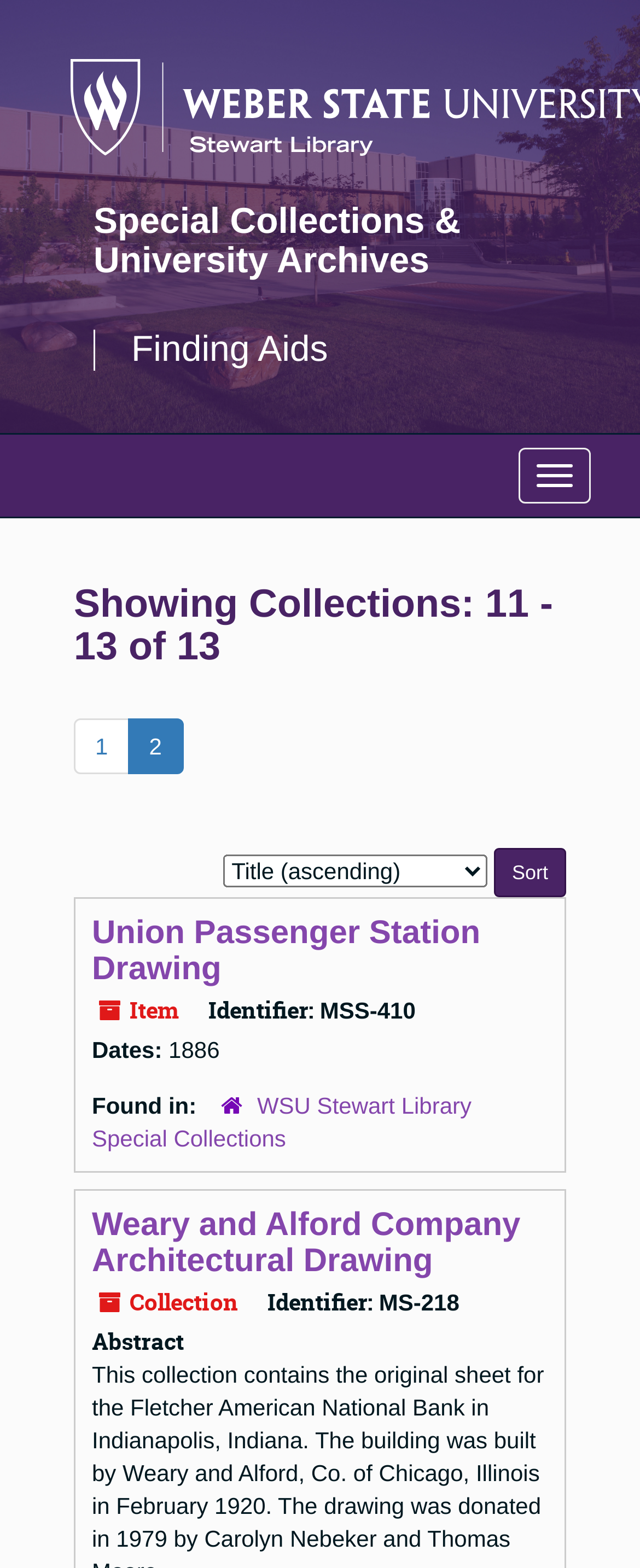What is the name of the first collection?
Based on the visual information, provide a detailed and comprehensive answer.

I looked at the webpage and found the first collection listed under the 'Showing Collections' heading. The name of the collection is 'Union Passenger Station Drawing'.